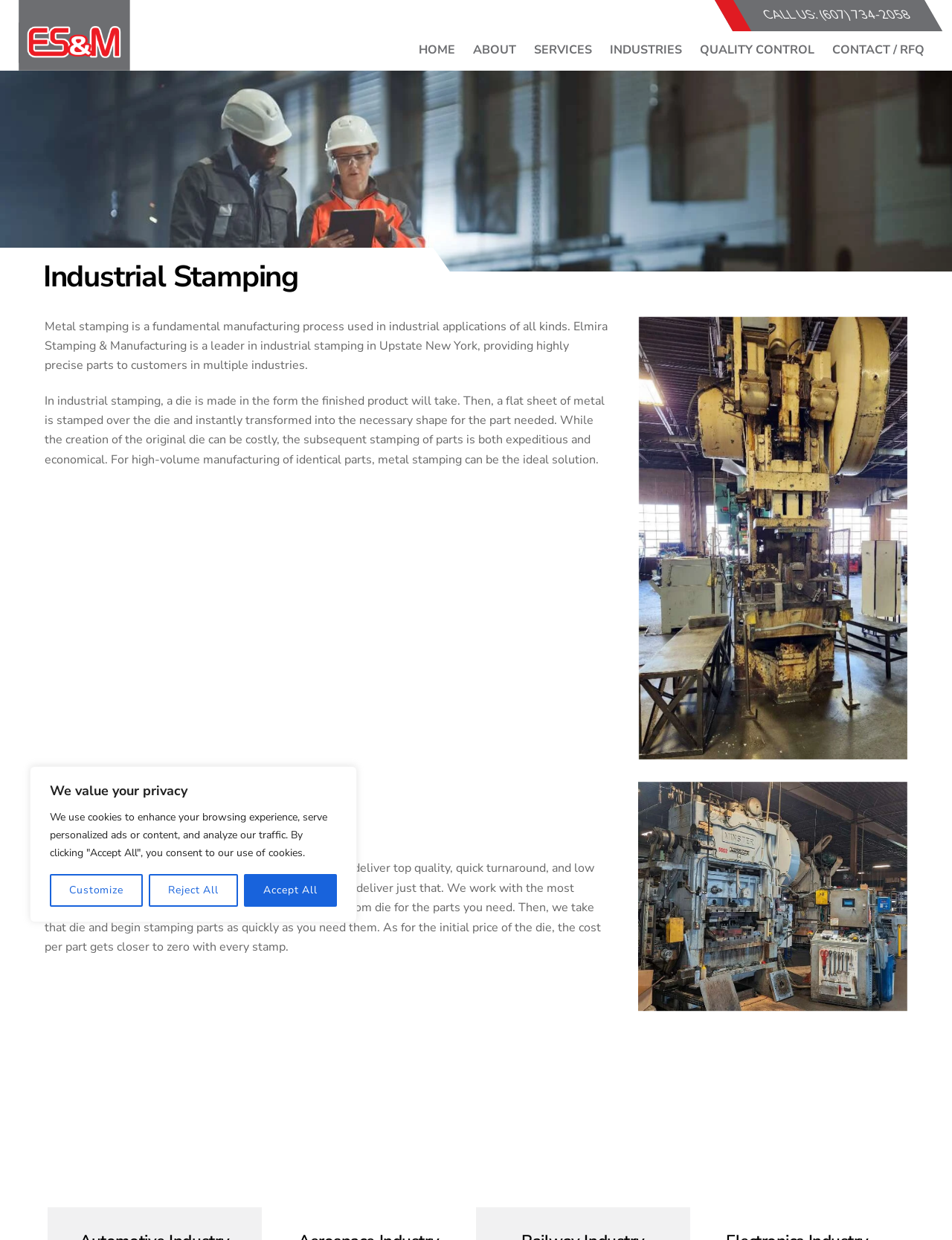Locate the bounding box coordinates of the element to click to perform the following action: 'Click the 'Elmira Stamping & Manufacturing' logo'. The coordinates should be given as four float values between 0 and 1, in the form of [left, top, right, bottom].

[0.02, 0.0, 0.137, 0.057]